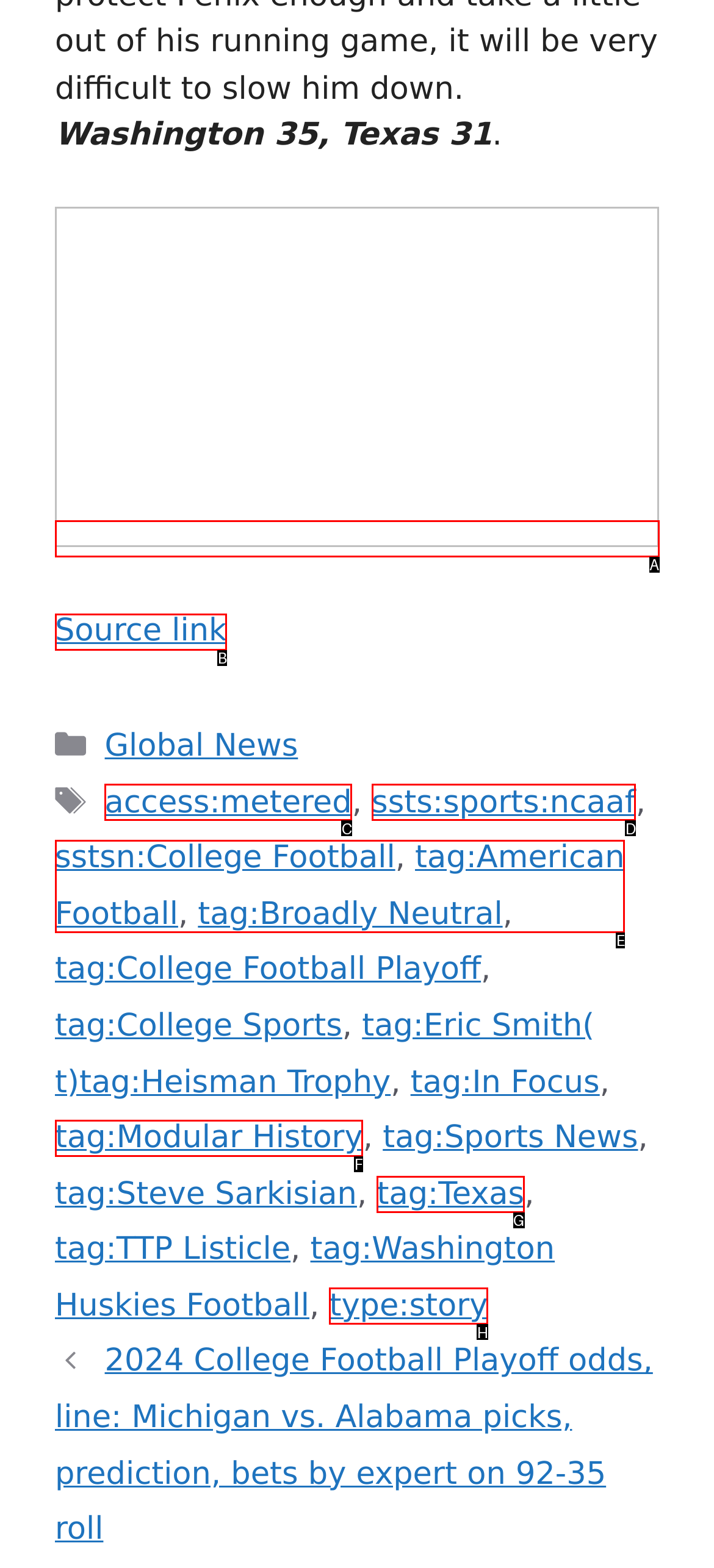Identify which HTML element matches the description: tag:American Football. Answer with the correct option's letter.

E